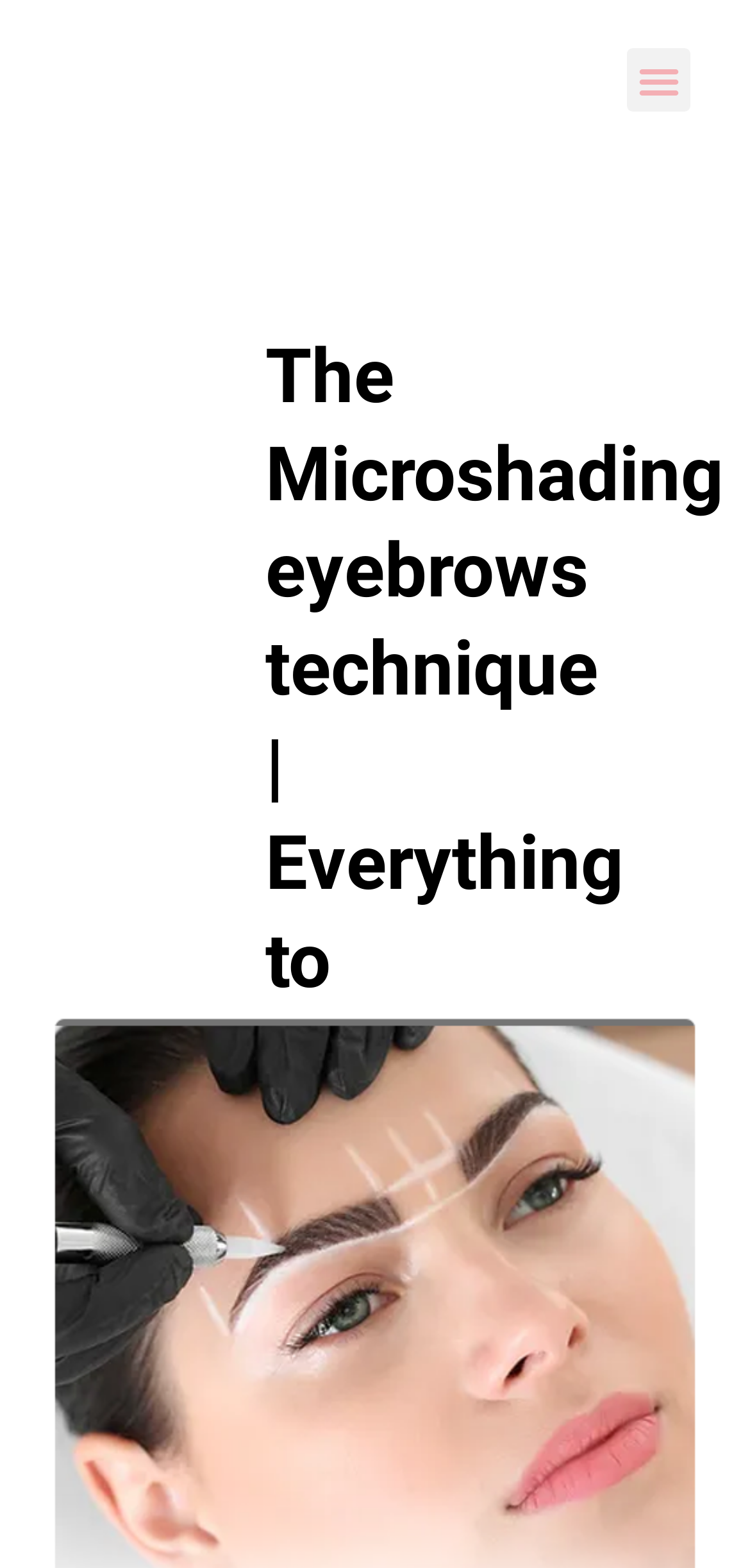What time was the article published?
Refer to the image and answer the question using a single word or phrase.

4:02 am